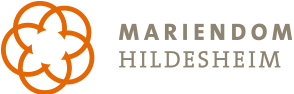What is the status of Mariendom Hildesheim?
Based on the visual details in the image, please answer the question thoroughly.

According to the caption, Mariendom Hildesheim is a historic cathedral that is renowned for its stunning architecture and cultural heritage, and it has been recognized as a UNESCO World Heritage site, which is a prestigious designation.